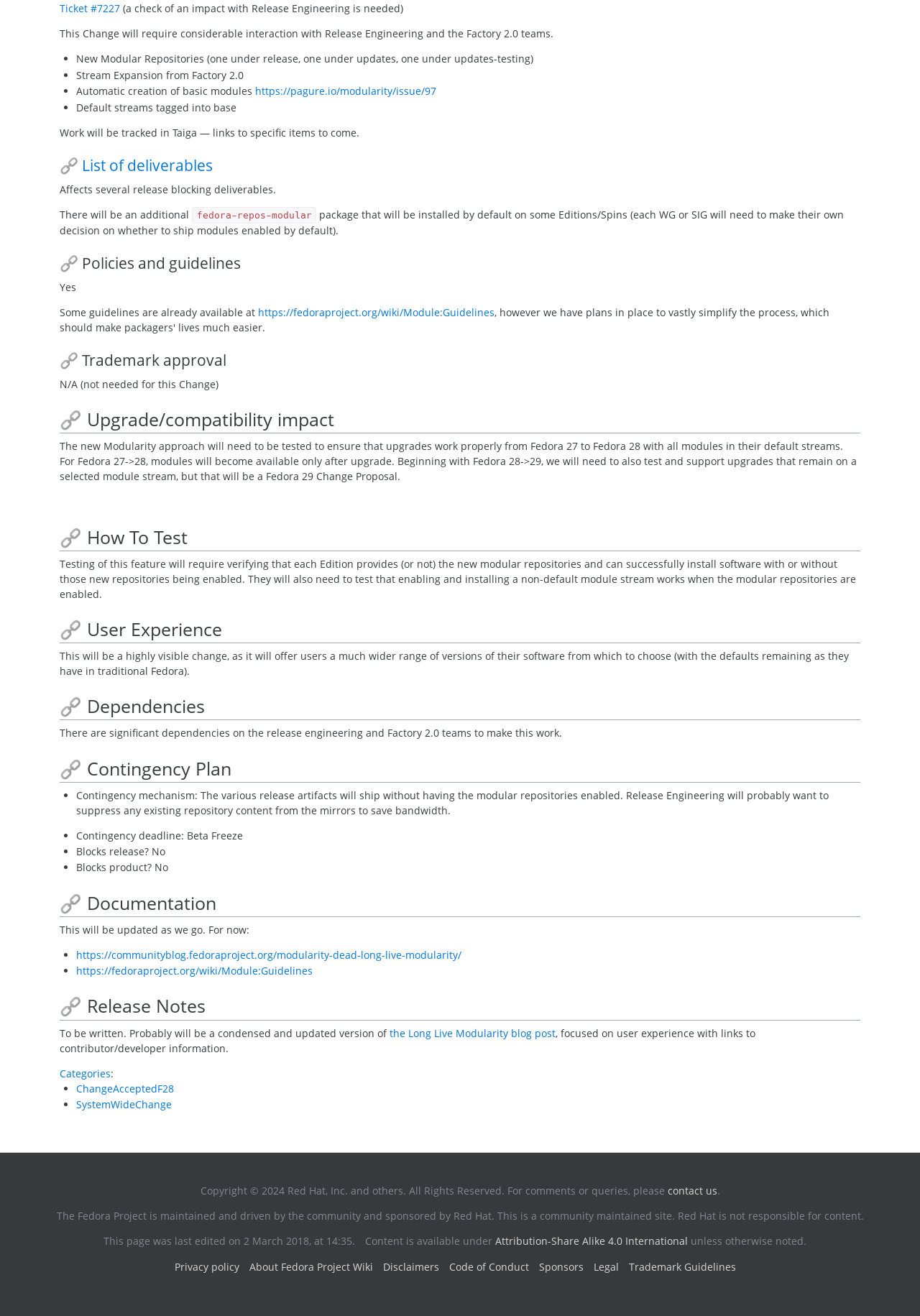Give the bounding box coordinates for the element described by: "Privacy policy".

[0.189, 0.958, 0.26, 0.968]